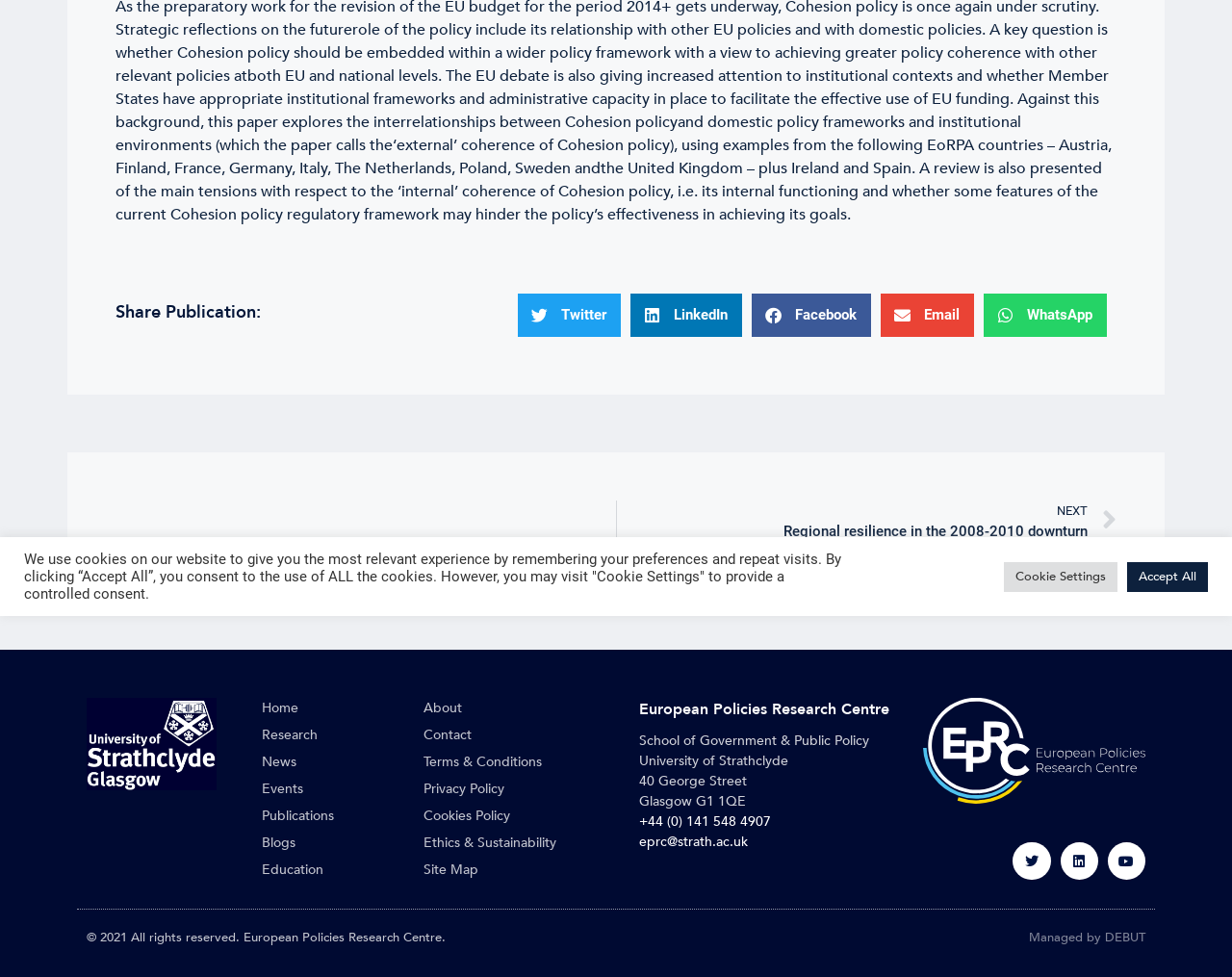Provide the bounding box coordinates for the UI element that is described as: "+44 (0) 141 548 4907".

[0.518, 0.831, 0.625, 0.85]